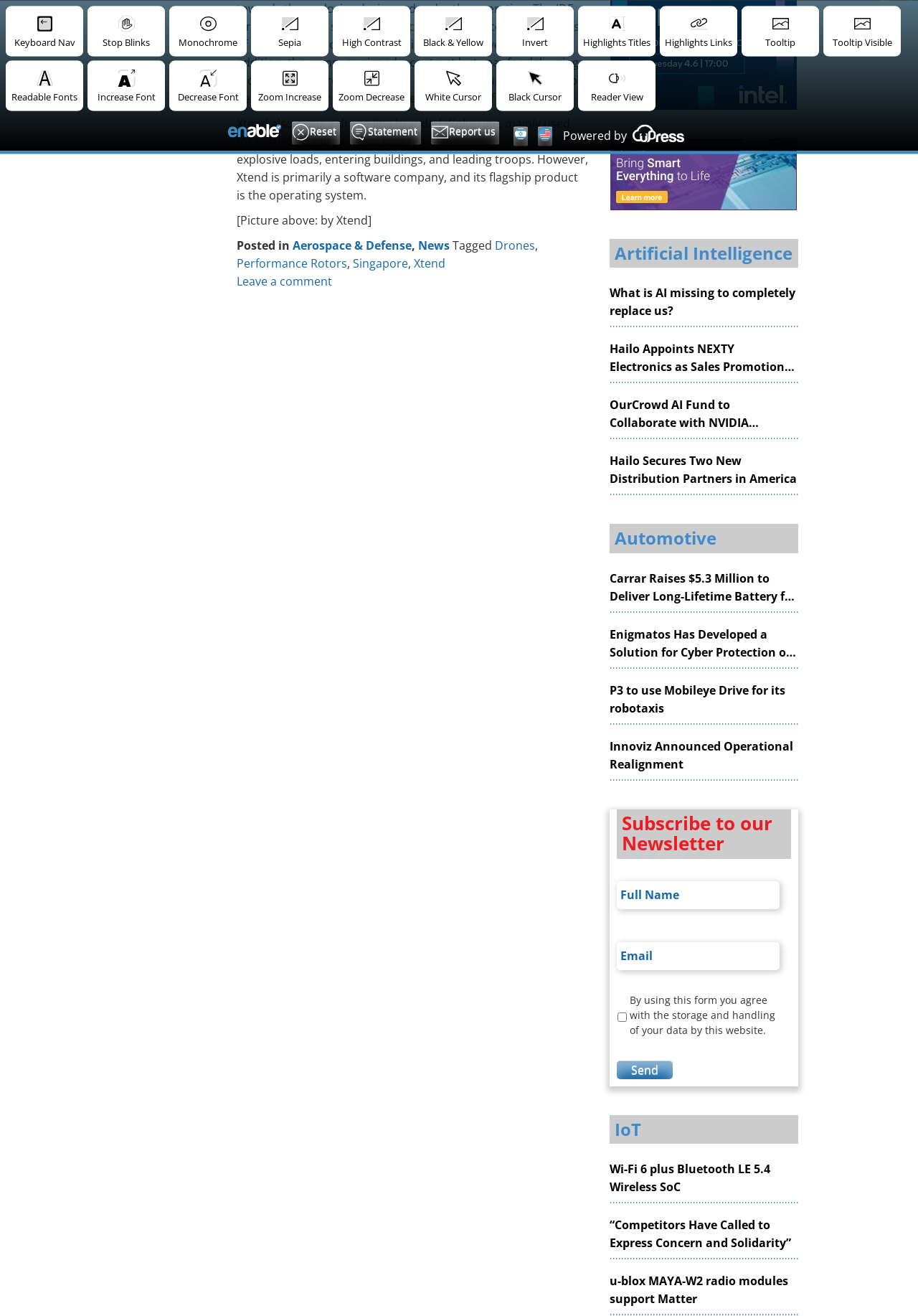Provide the bounding box coordinates for the UI element that is described by this text: "Leave a comment". The coordinates should be in the form of four float numbers between 0 and 1: [left, top, right, bottom].

[0.258, 0.208, 0.362, 0.22]